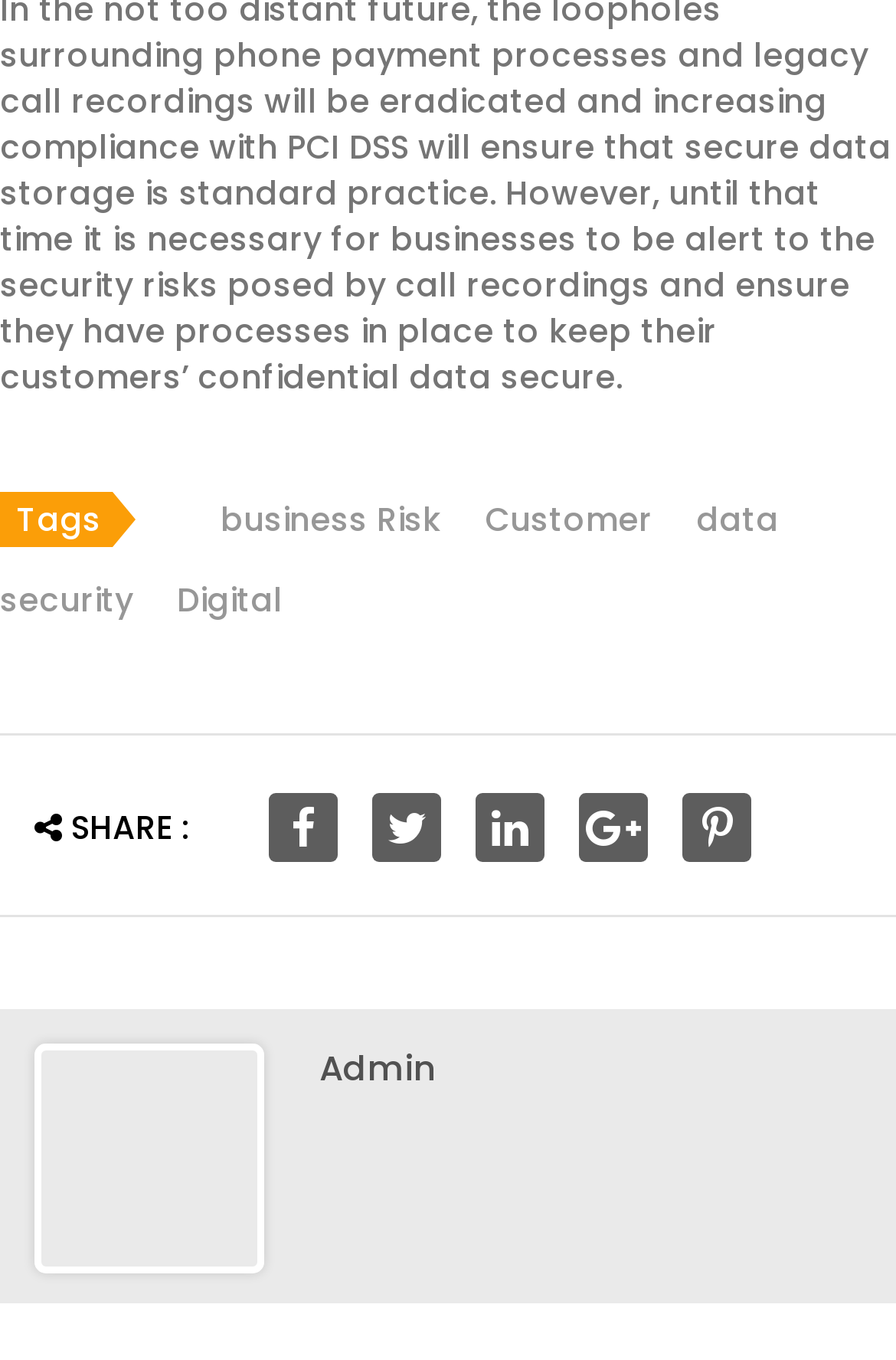Respond with a single word or phrase to the following question: What is the text next to the share icon?

SHARE :